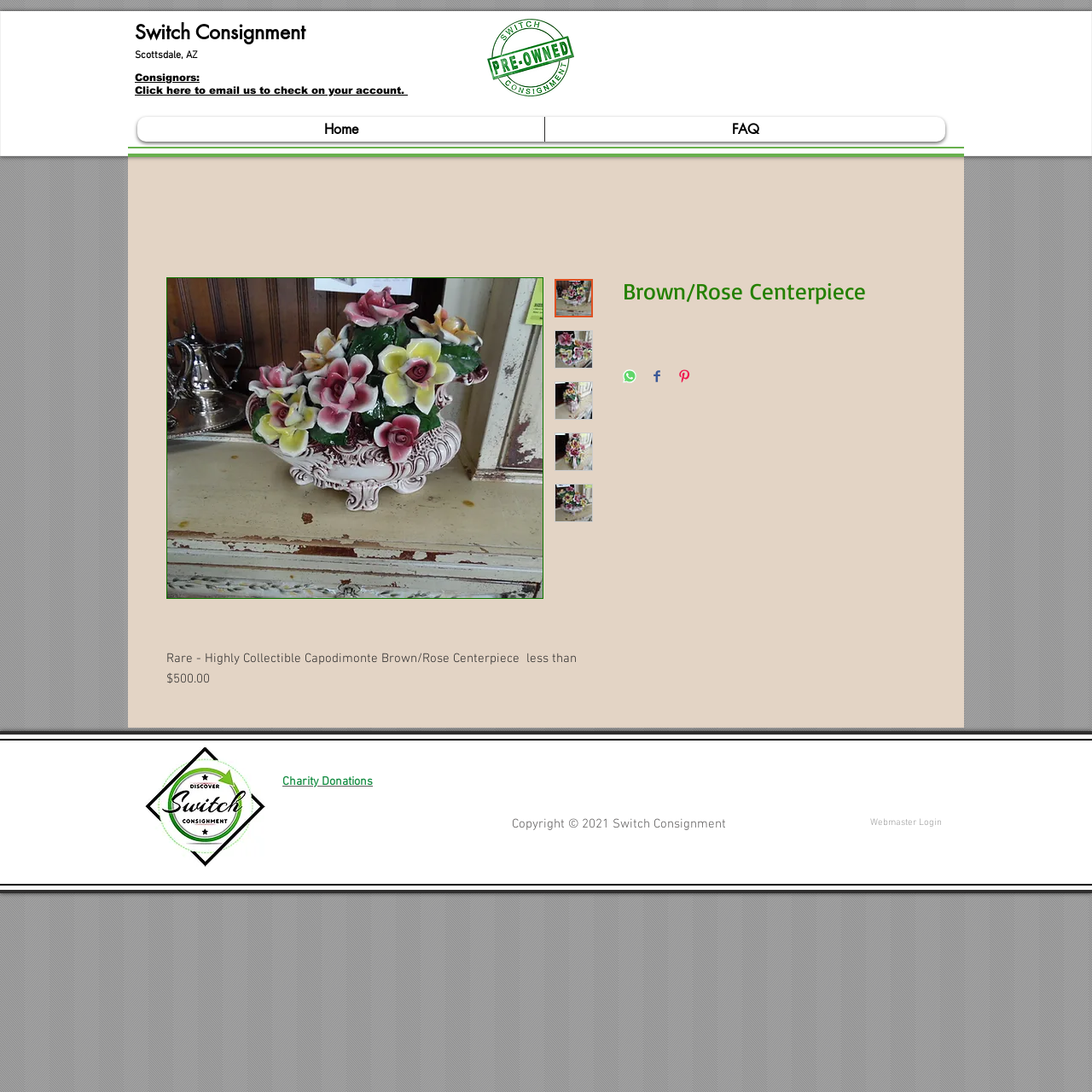How many thumbnail images are there?
Please respond to the question with as much detail as possible.

There are 6 thumbnail images of the centerpiece, each with the alt text 'Thumbnail: Brown/Rose Centerpiece' and bounded by a button element.